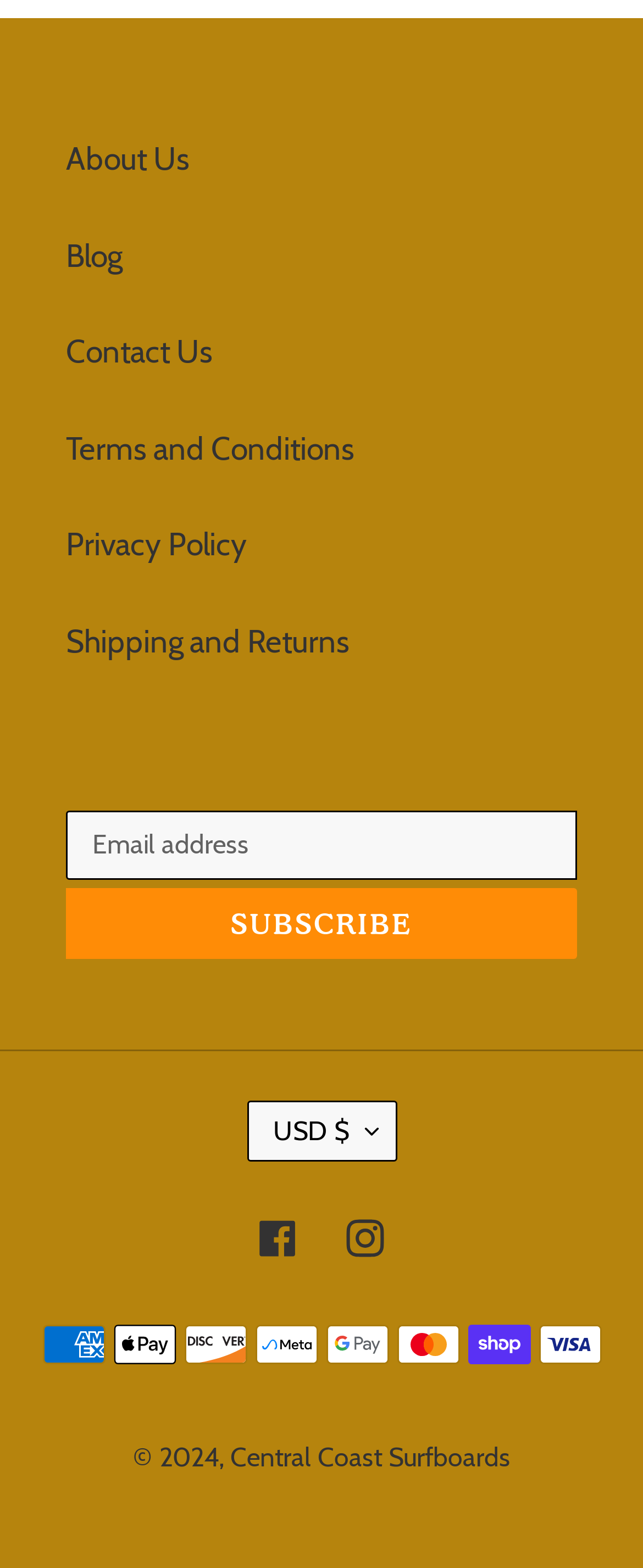Please determine the bounding box of the UI element that matches this description: Privacy Policy. The coordinates should be given as (top-left x, top-left y, bottom-right x, bottom-right y), with all values between 0 and 1.

[0.103, 0.335, 0.385, 0.359]